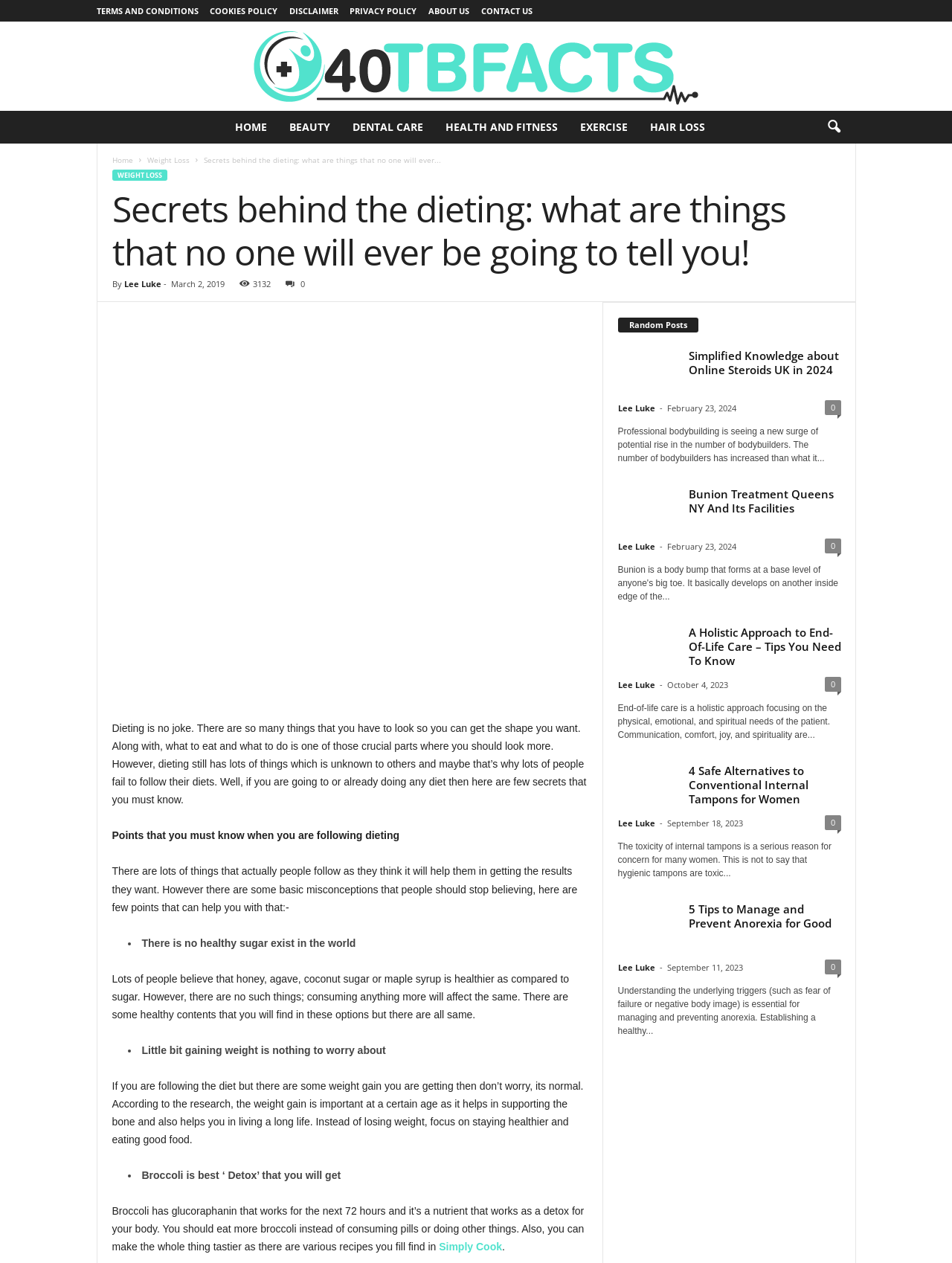Please identify the coordinates of the bounding box for the clickable region that will accomplish this instruction: "visit the 'WEIGHT LOSS' page".

[0.118, 0.134, 0.175, 0.143]